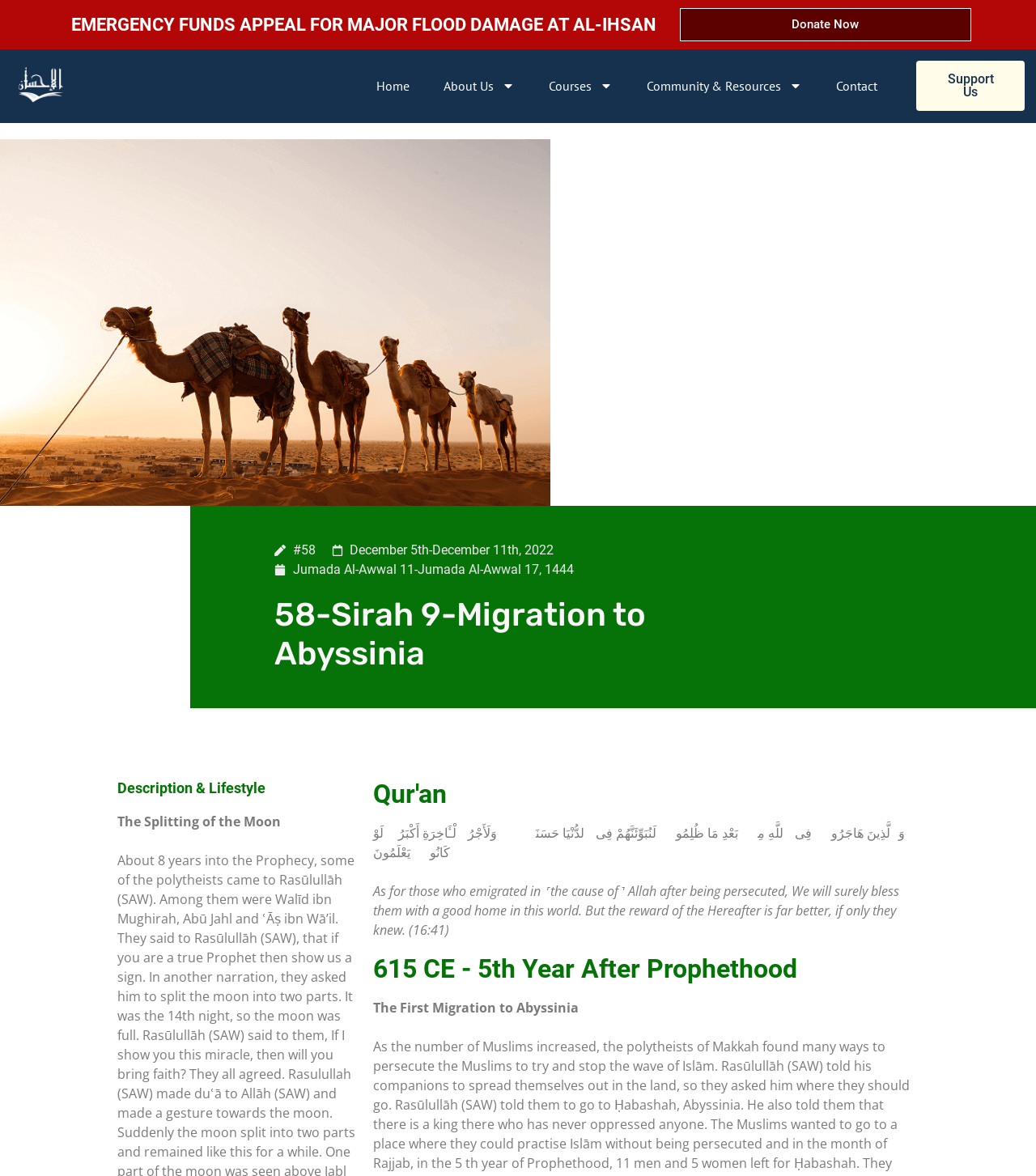Pinpoint the bounding box coordinates of the element you need to click to execute the following instruction: "Learn about Courses". The bounding box should be represented by four float numbers between 0 and 1, in the format [left, top, right, bottom].

[0.53, 0.057, 0.592, 0.089]